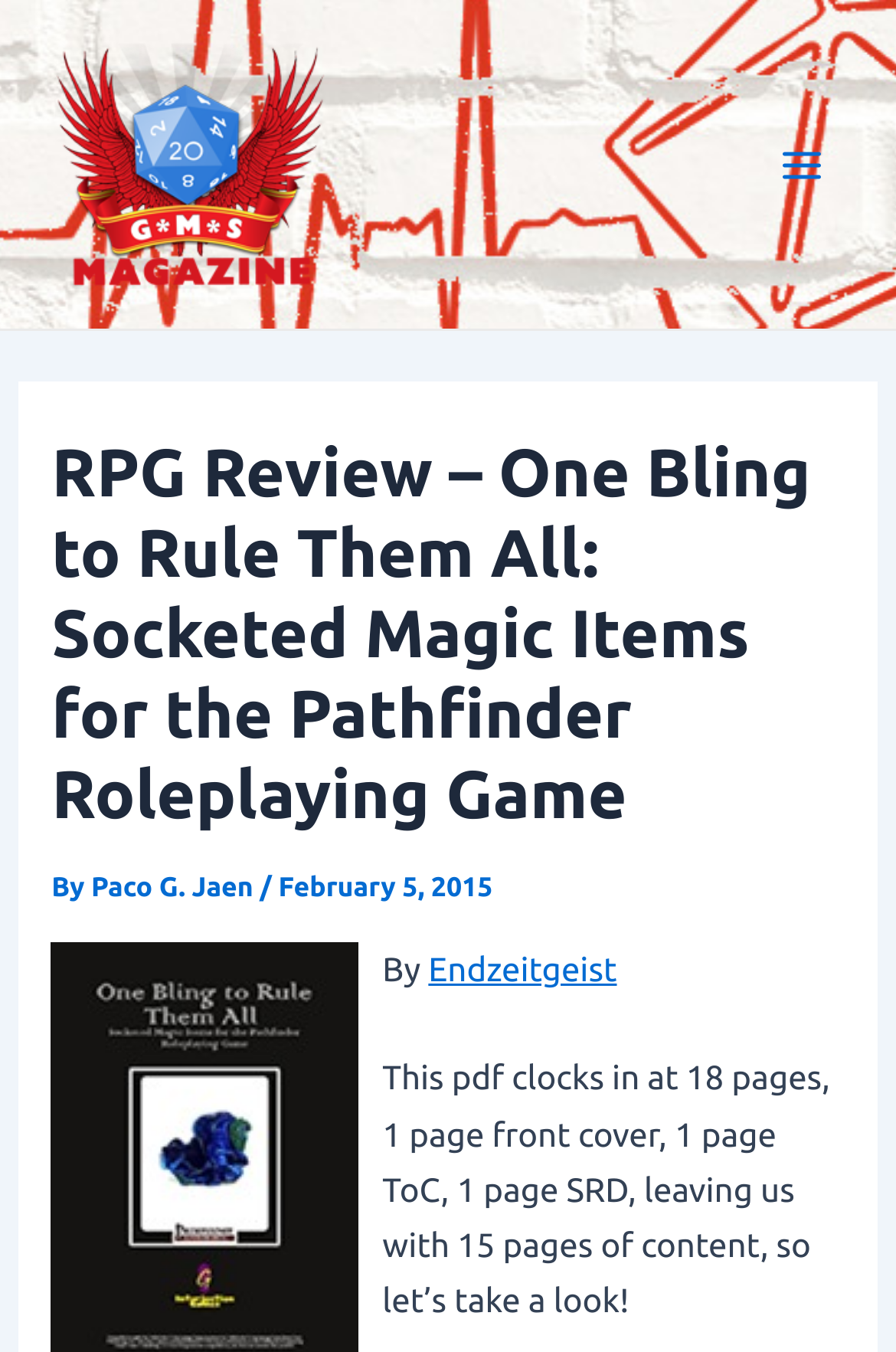What is the name of the magazine?
Kindly answer the question with as much detail as you can.

The name of the magazine can be found at the top left corner of the webpage, where the logo 'GMS Magazine' is displayed.